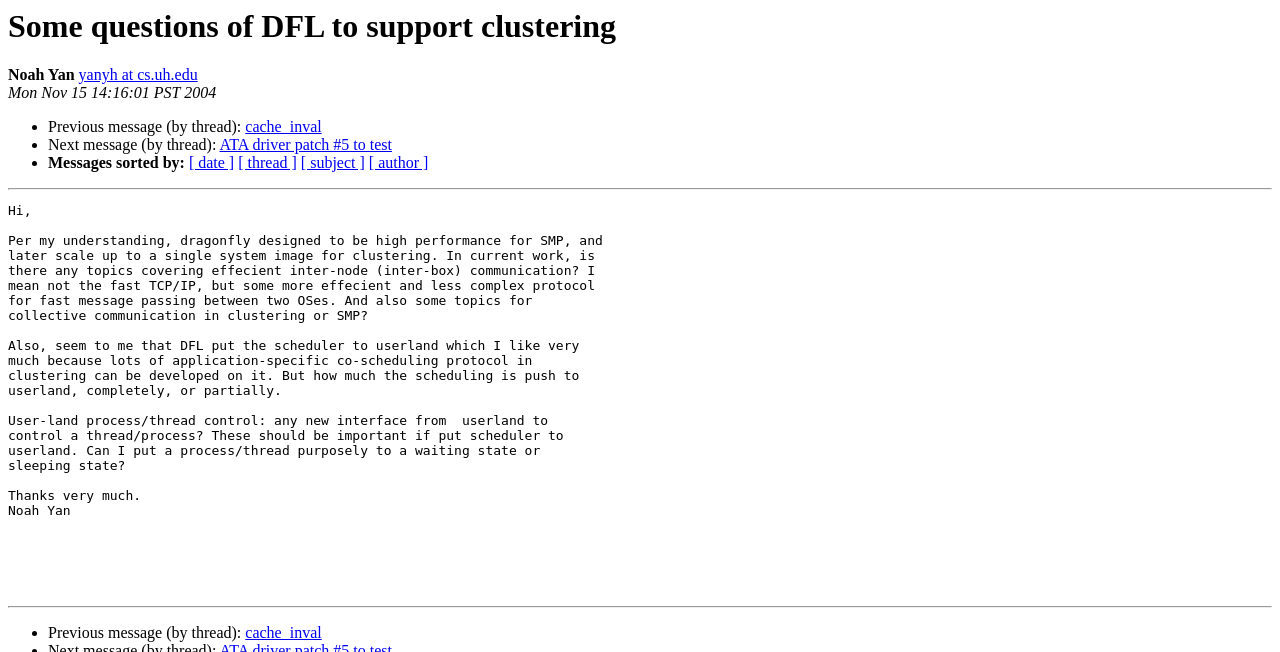Could you locate the bounding box coordinates for the section that should be clicked to accomplish this task: "View previous message by thread".

[0.192, 0.182, 0.251, 0.208]